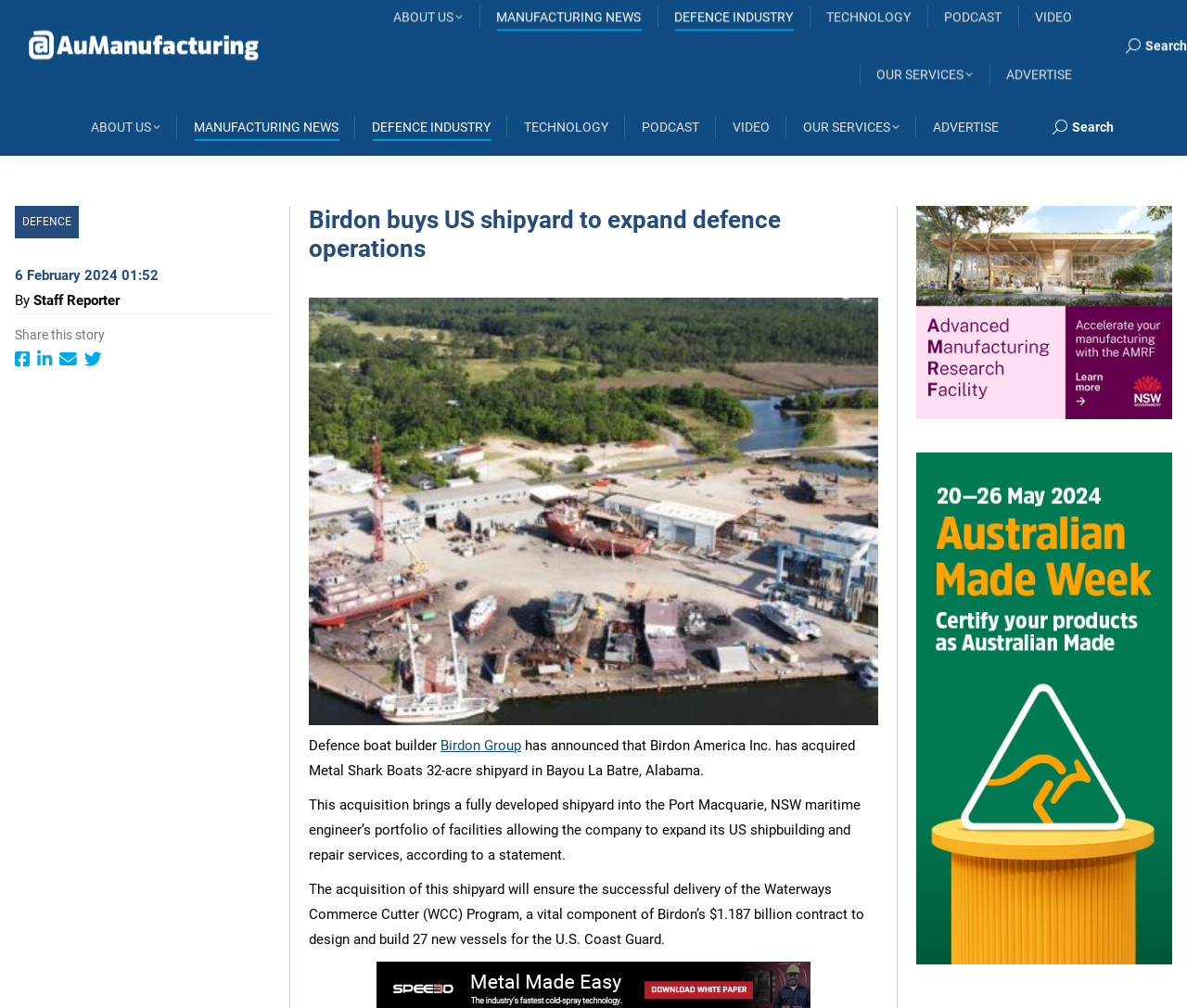For the following element description, predict the bounding box coordinates in the format (top-left x, top-left y, bottom-right x, bottom-right y). All values should be floating point numbers between 0 and 1. Description: Manufacturing News

[0.16, 0.114, 0.288, 0.138]